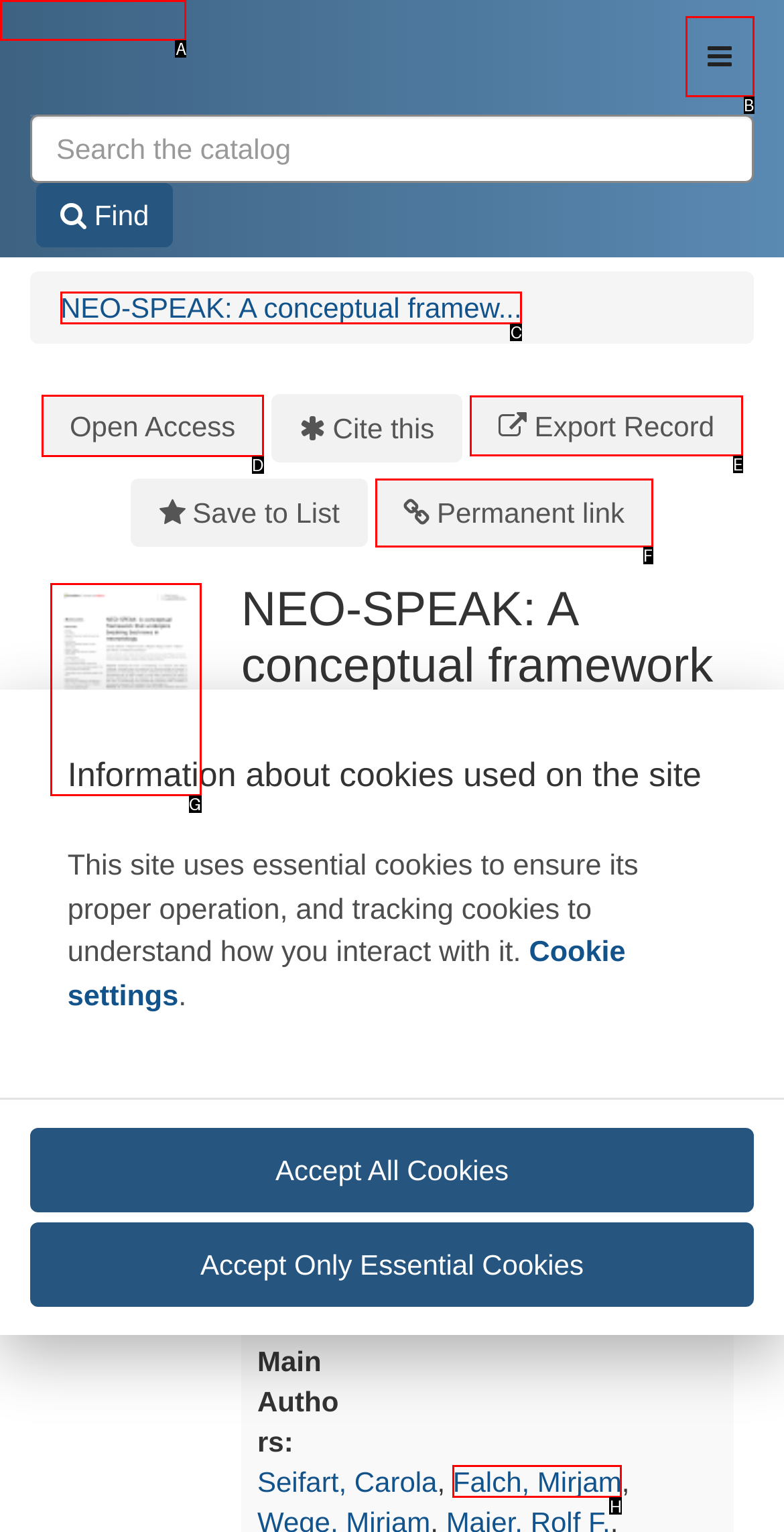Point out the HTML element I should click to achieve the following: Open access Reply with the letter of the selected element.

D